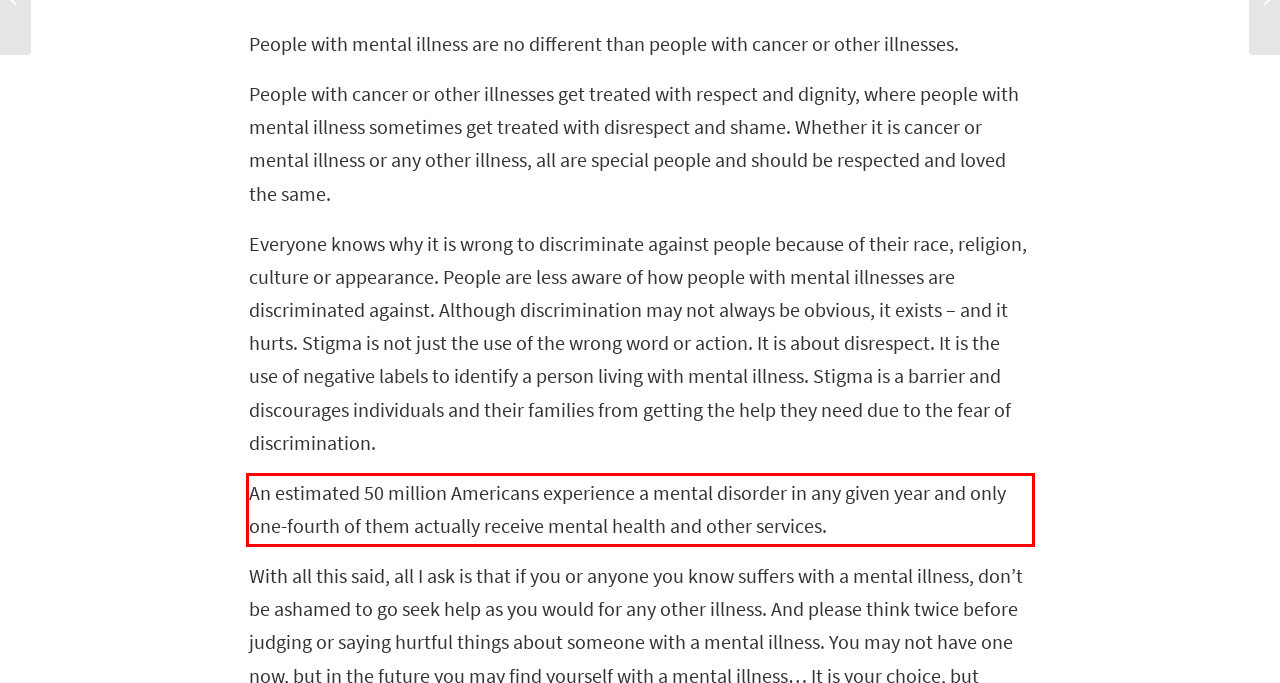Using the webpage screenshot, recognize and capture the text within the red bounding box.

An estimated 50 million Americans experience a mental disorder in any given year and only one-fourth of them actually receive mental health and other services.